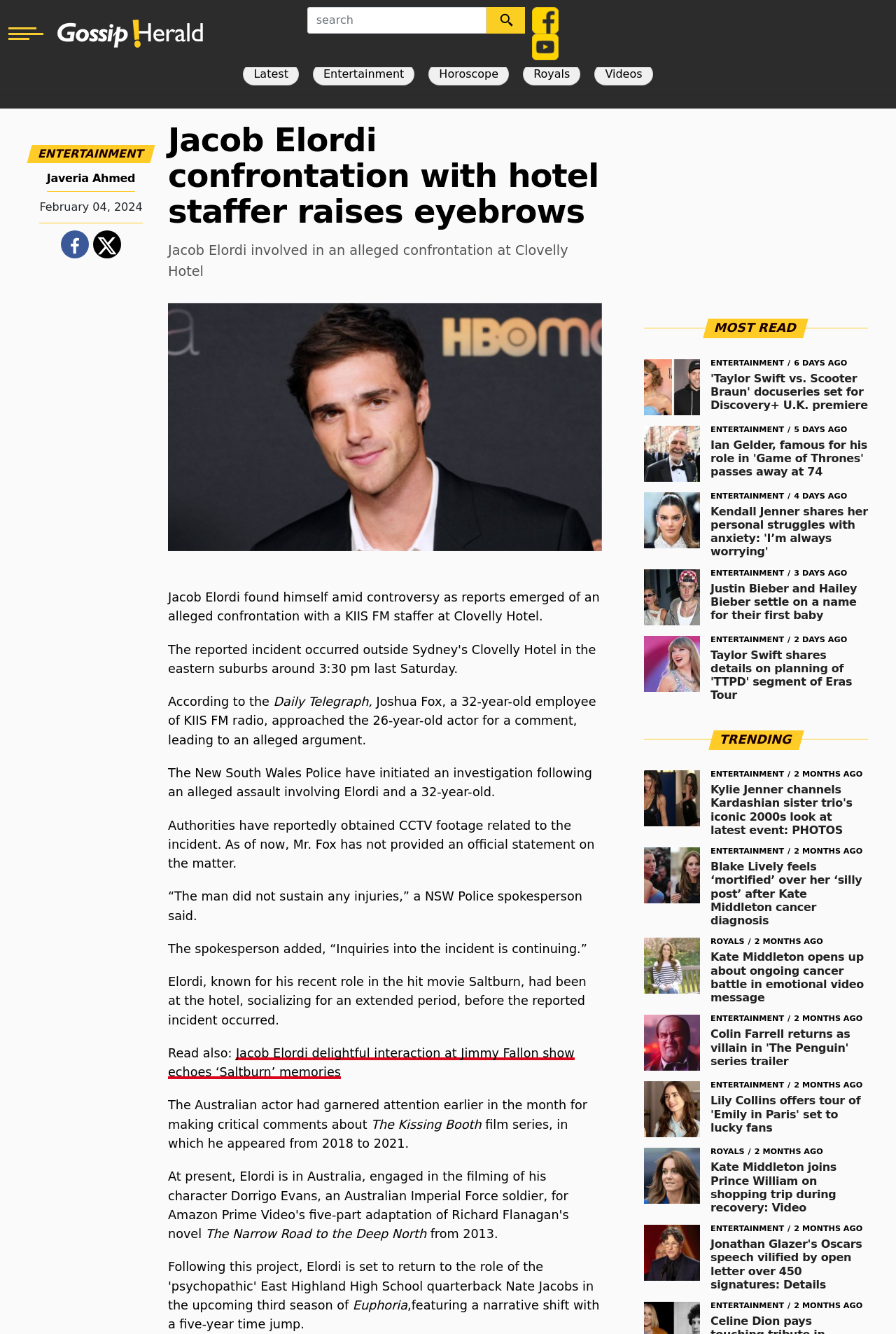Identify the bounding box coordinates of the clickable region necessary to fulfill the following instruction: "Read more about Jacob Elordi". The bounding box coordinates should be four float numbers between 0 and 1, i.e., [left, top, right, bottom].

[0.188, 0.092, 0.672, 0.211]